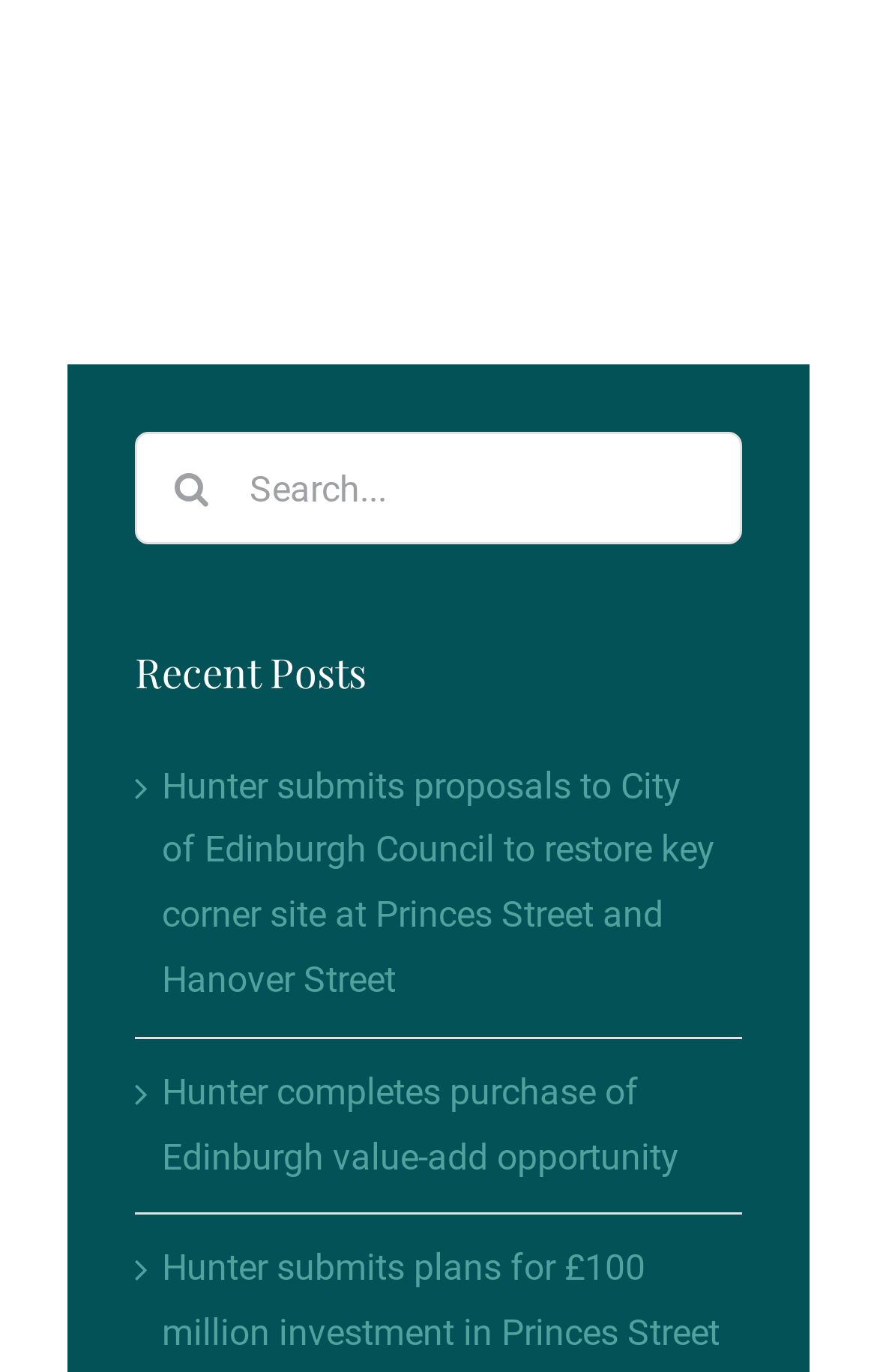Give a one-word or short-phrase answer to the following question: 
What is the symbol next to each recent post?

uf105